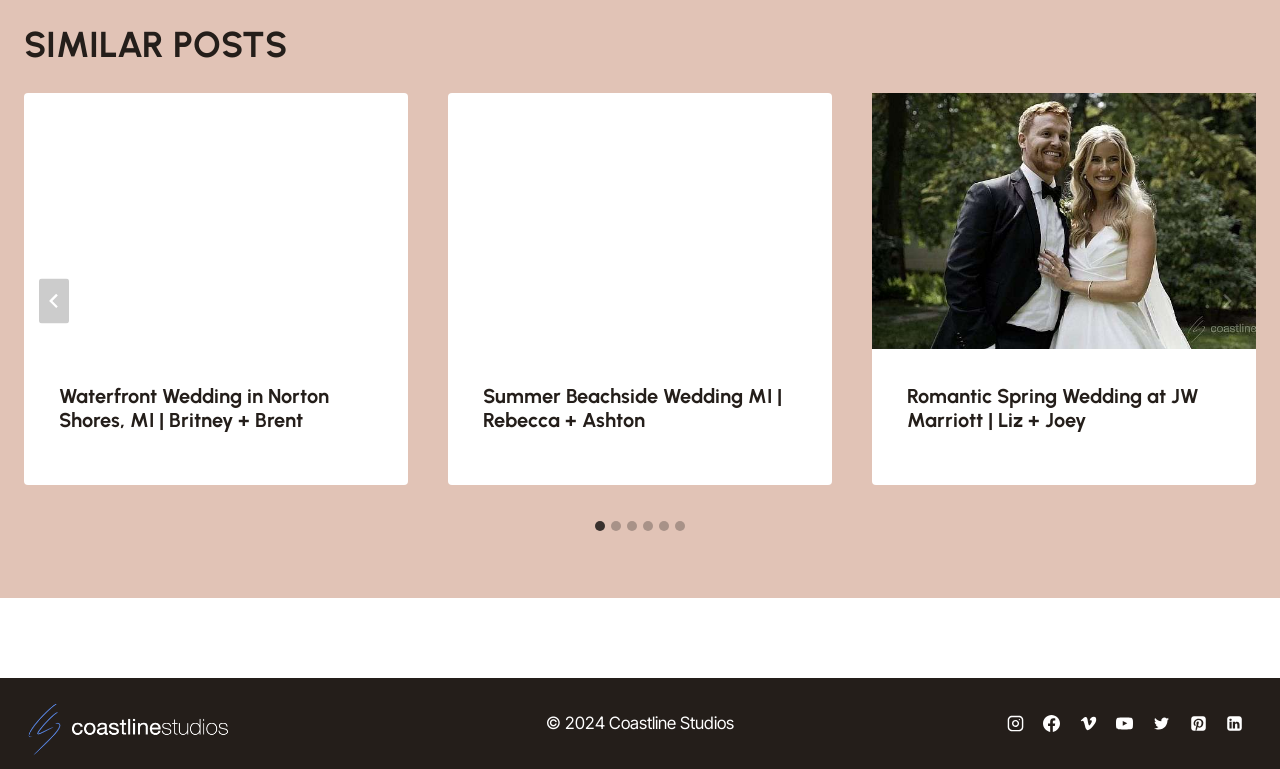What is the last social media icon?
Please answer the question with as much detail and depth as you can.

I looked at the list of social media icons at the bottom of the page and found that the last one is Linkedin.